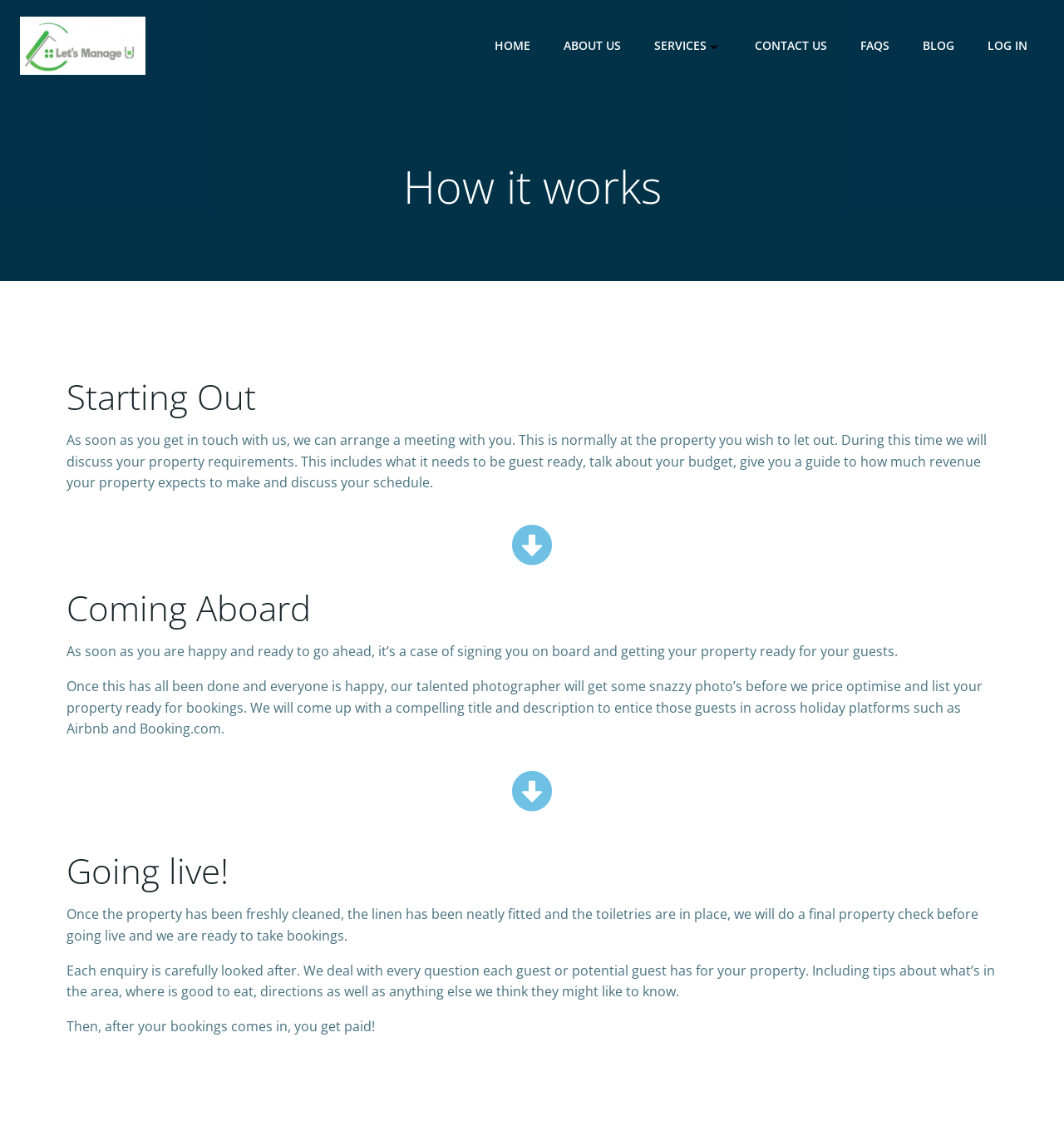Bounding box coordinates are specified in the format (top-left x, top-left y, bottom-right x, bottom-right y). All values are floating point numbers bounded between 0 and 1. Please provide the bounding box coordinate of the region this sentence describes: FAQs

[0.809, 0.032, 0.836, 0.048]